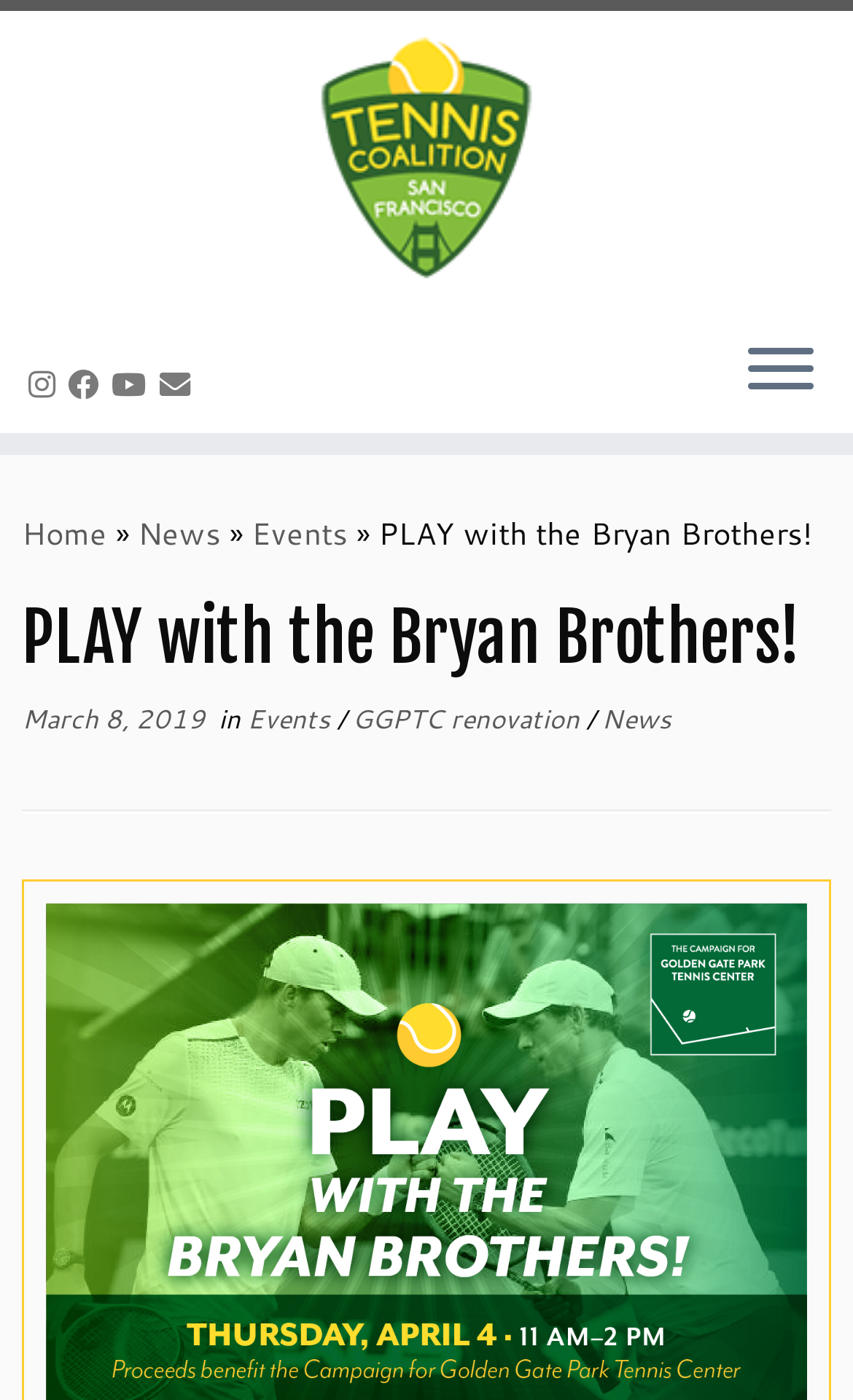Please identify the bounding box coordinates of the area I need to click to accomplish the following instruction: "Visit MP Chhattisgarh".

None